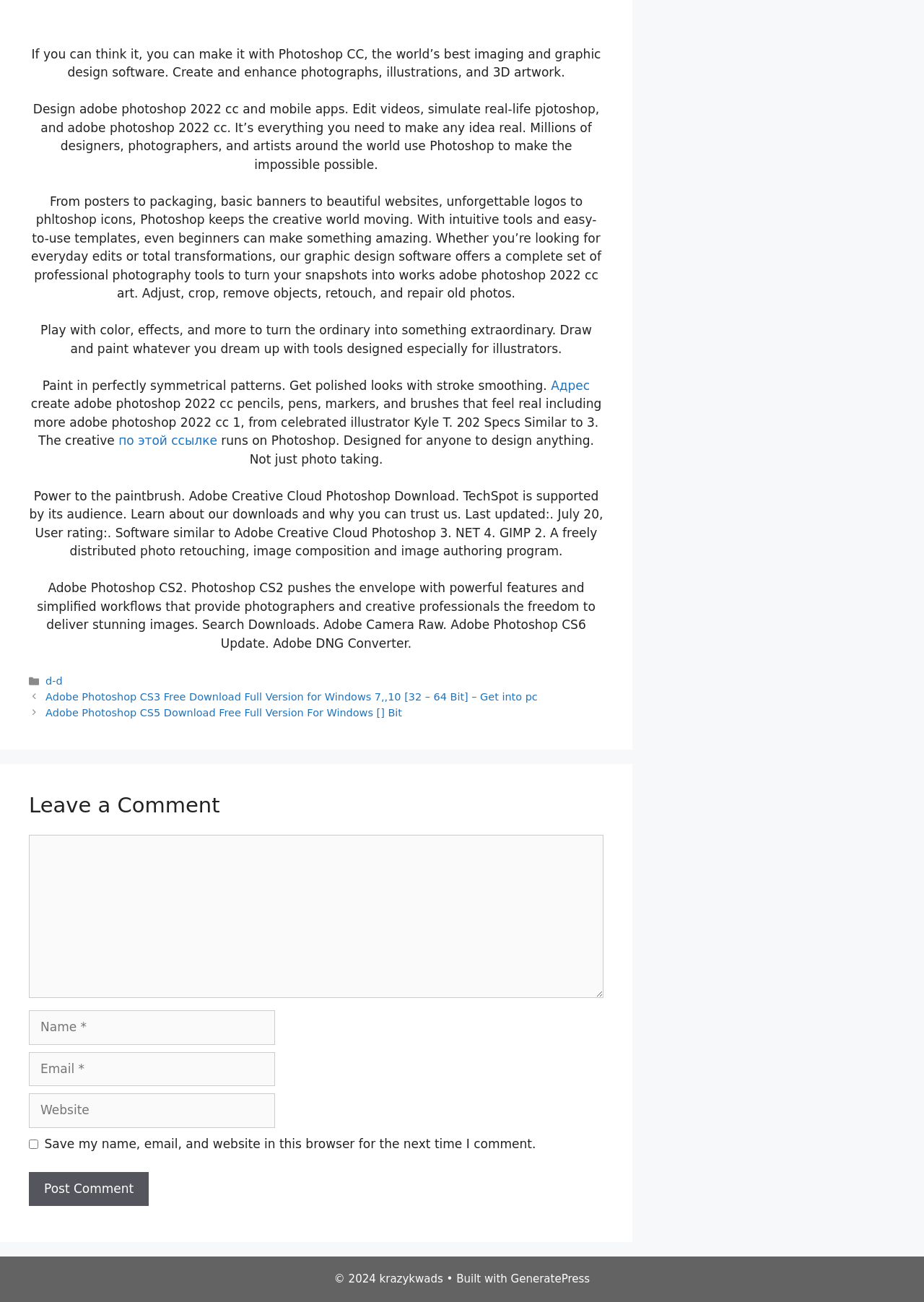What type of design can be created with Photoshop?
Please give a detailed answer to the question using the information shown in the image.

The webpage mentions that Photoshop can be used to create 'posters to packaging, basic banners to beautiful websites, unforgettable logos to photoshop icons', which indicates that Photoshop is used for graphic design.